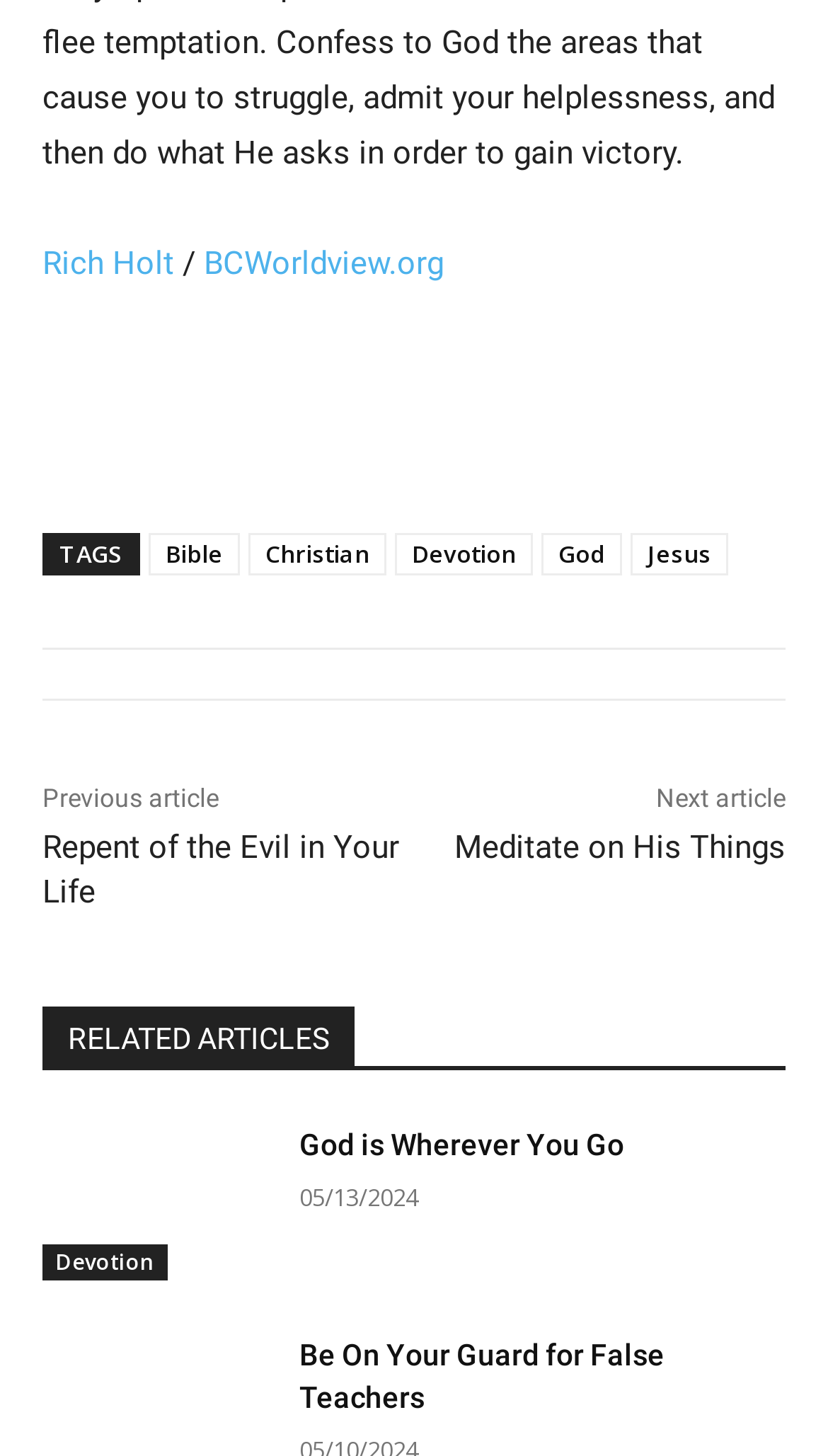Respond with a single word or short phrase to the following question: 
How many social media links are available?

7